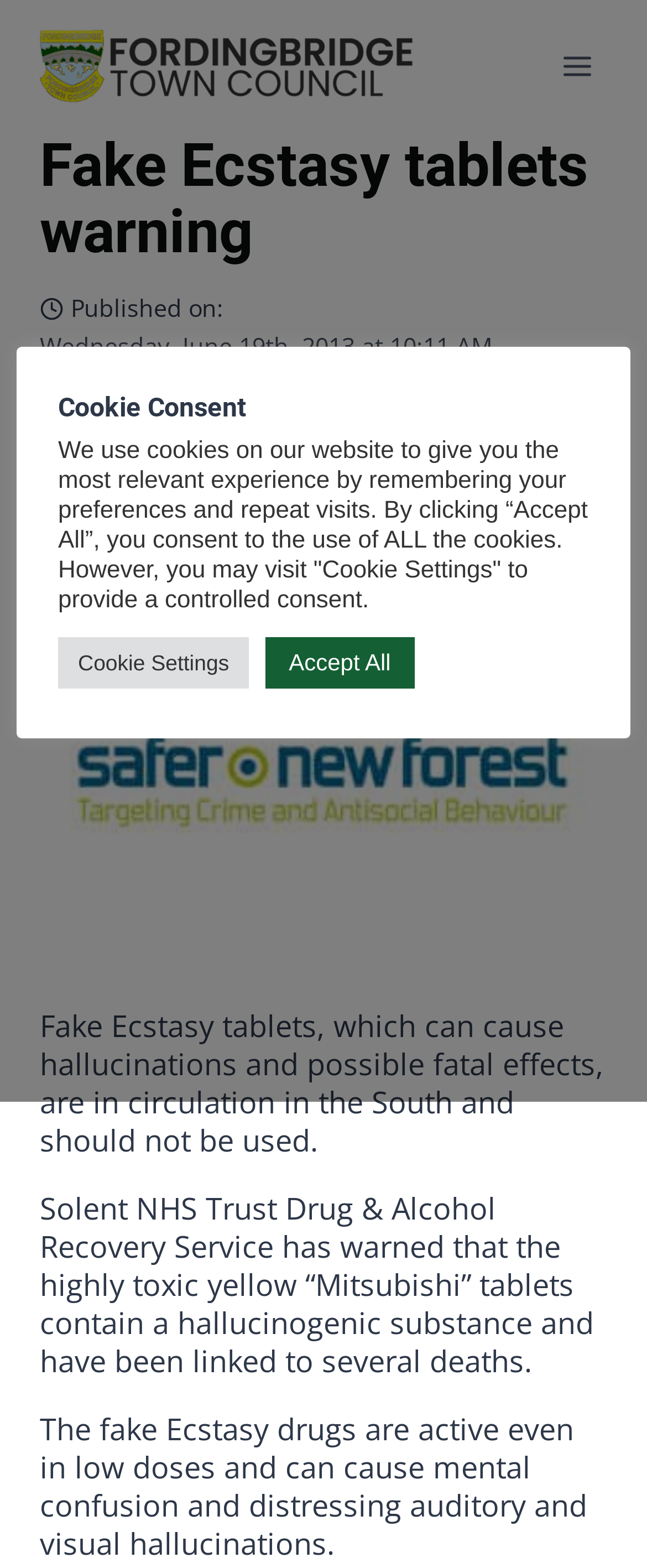Determine the bounding box coordinates for the HTML element described here: "Water Safety Orientation (for canoes/kayaks)".

None